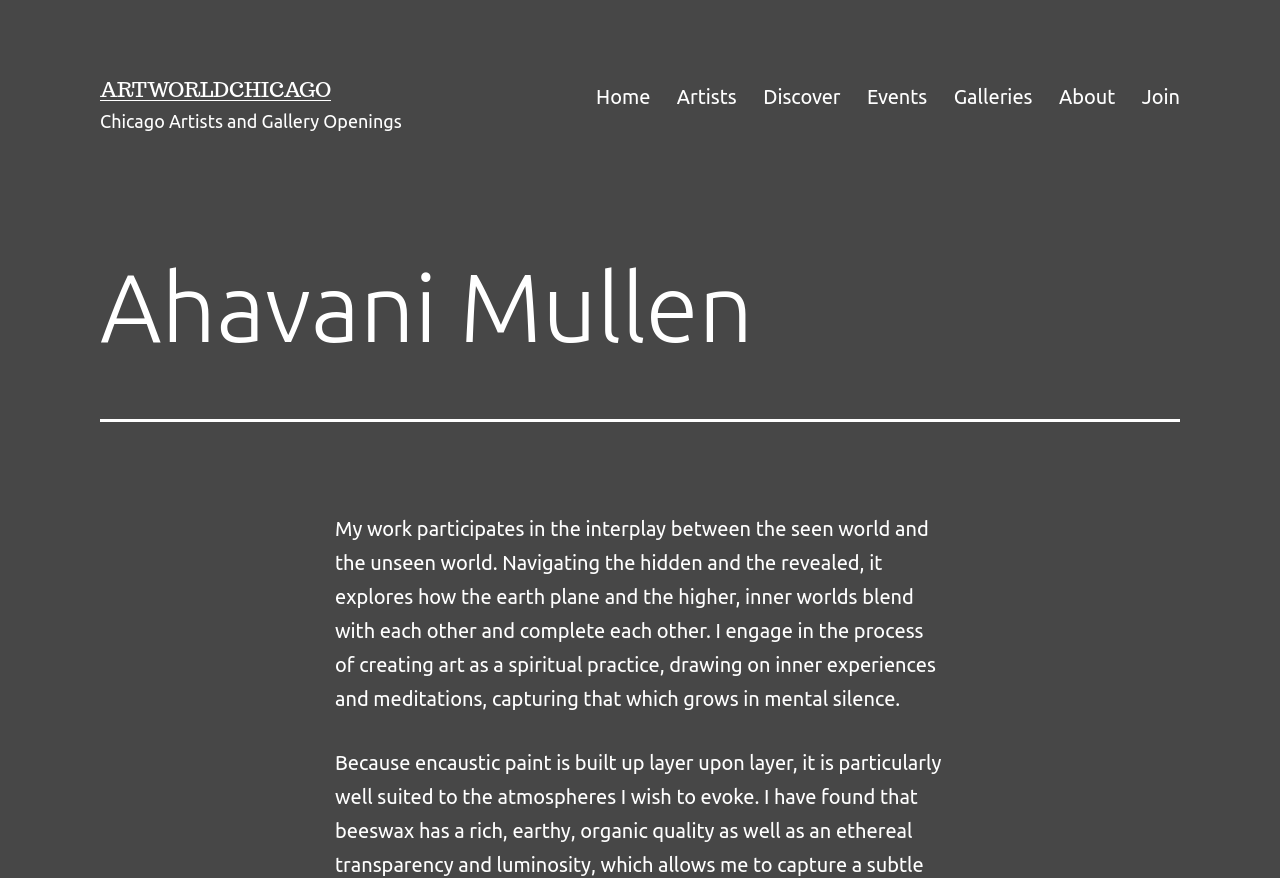Kindly determine the bounding box coordinates for the area that needs to be clicked to execute this instruction: "Navigate to the Home page".

[0.455, 0.082, 0.518, 0.138]